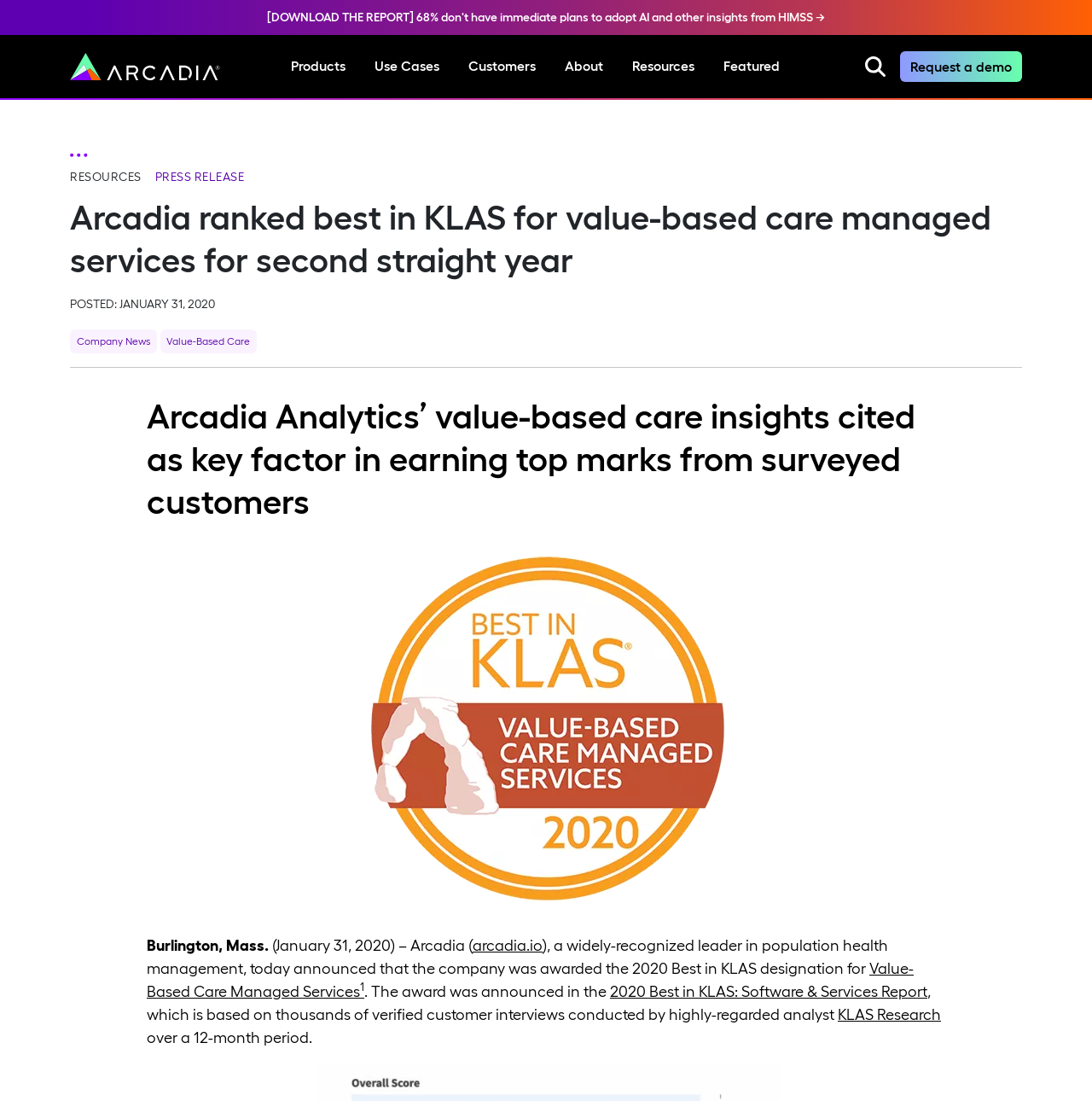Identify the bounding box coordinates for the element you need to click to achieve the following task: "Request a demo". Provide the bounding box coordinates as four float numbers between 0 and 1, in the form [left, top, right, bottom].

[0.824, 0.046, 0.936, 0.074]